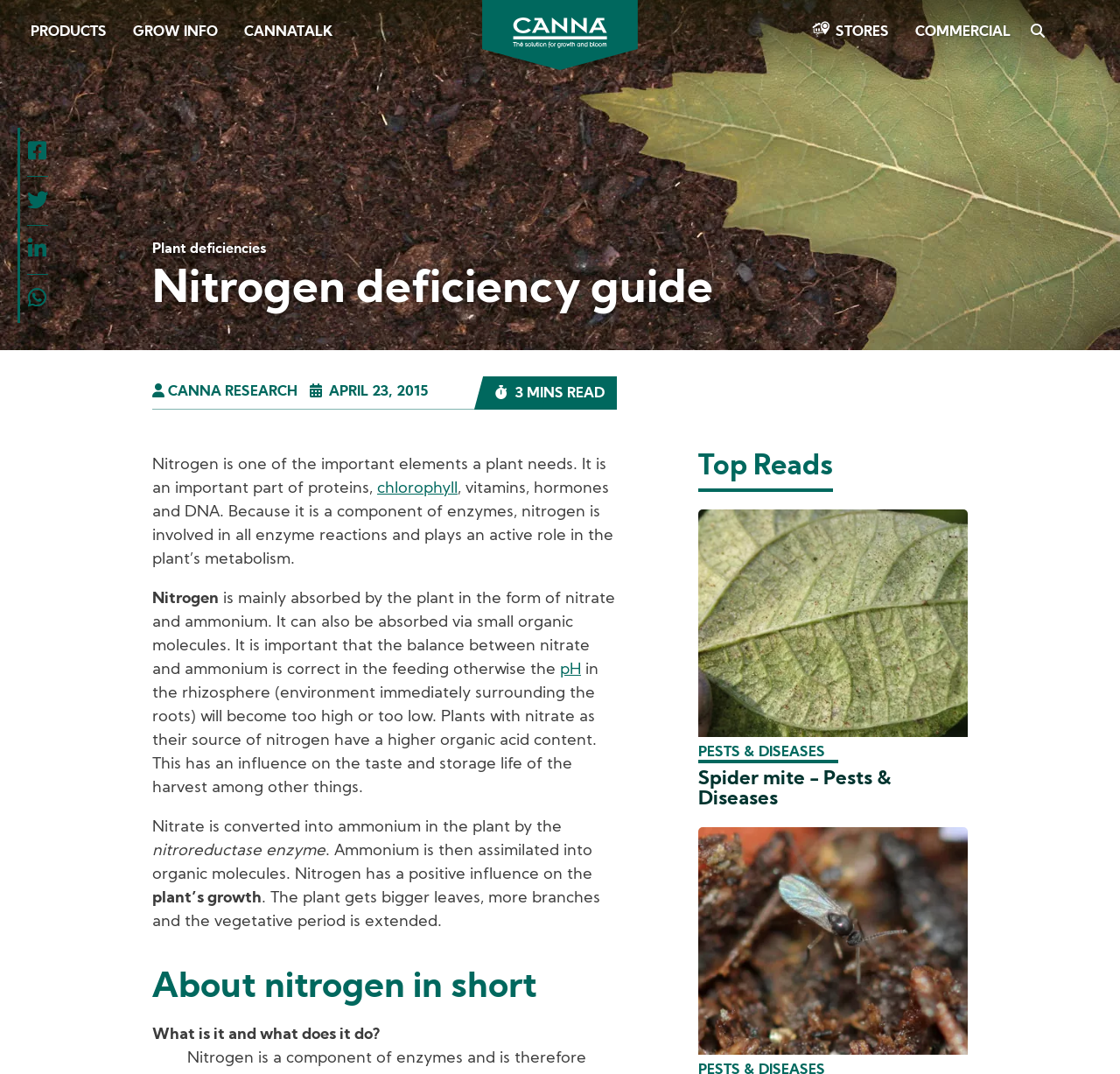Please specify the bounding box coordinates in the format (top-left x, top-left y, bottom-right x, bottom-right y), with all values as floating point numbers between 0 and 1. Identify the bounding box of the UI element described by: CANNA South Africa

[0.42, 0.077, 0.471, 0.136]